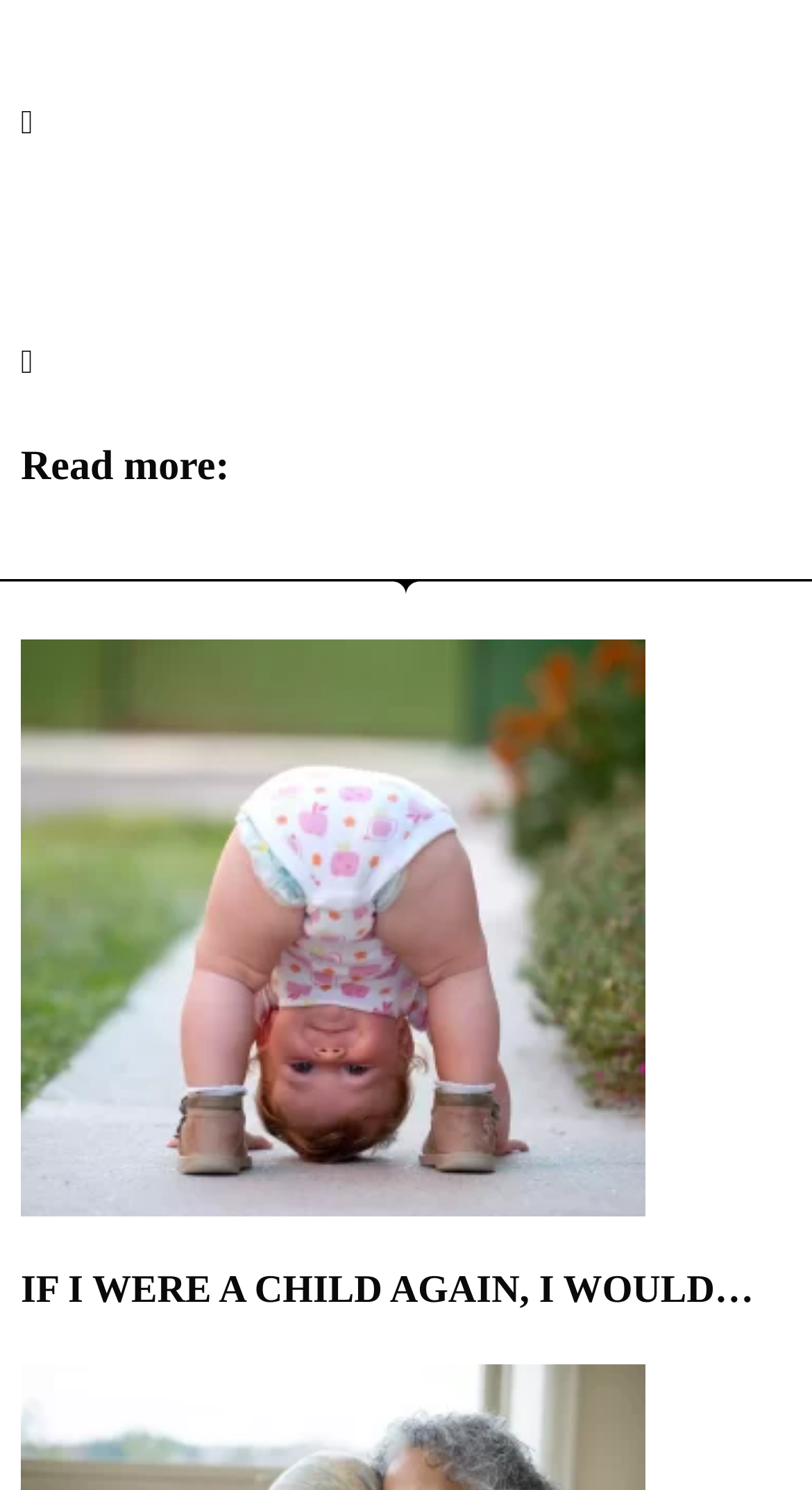Identify the bounding box coordinates of the region that needs to be clicked to carry out this instruction: "Read more". Provide these coordinates as four float numbers ranging from 0 to 1, i.e., [left, top, right, bottom].

[0.026, 0.293, 0.974, 0.332]